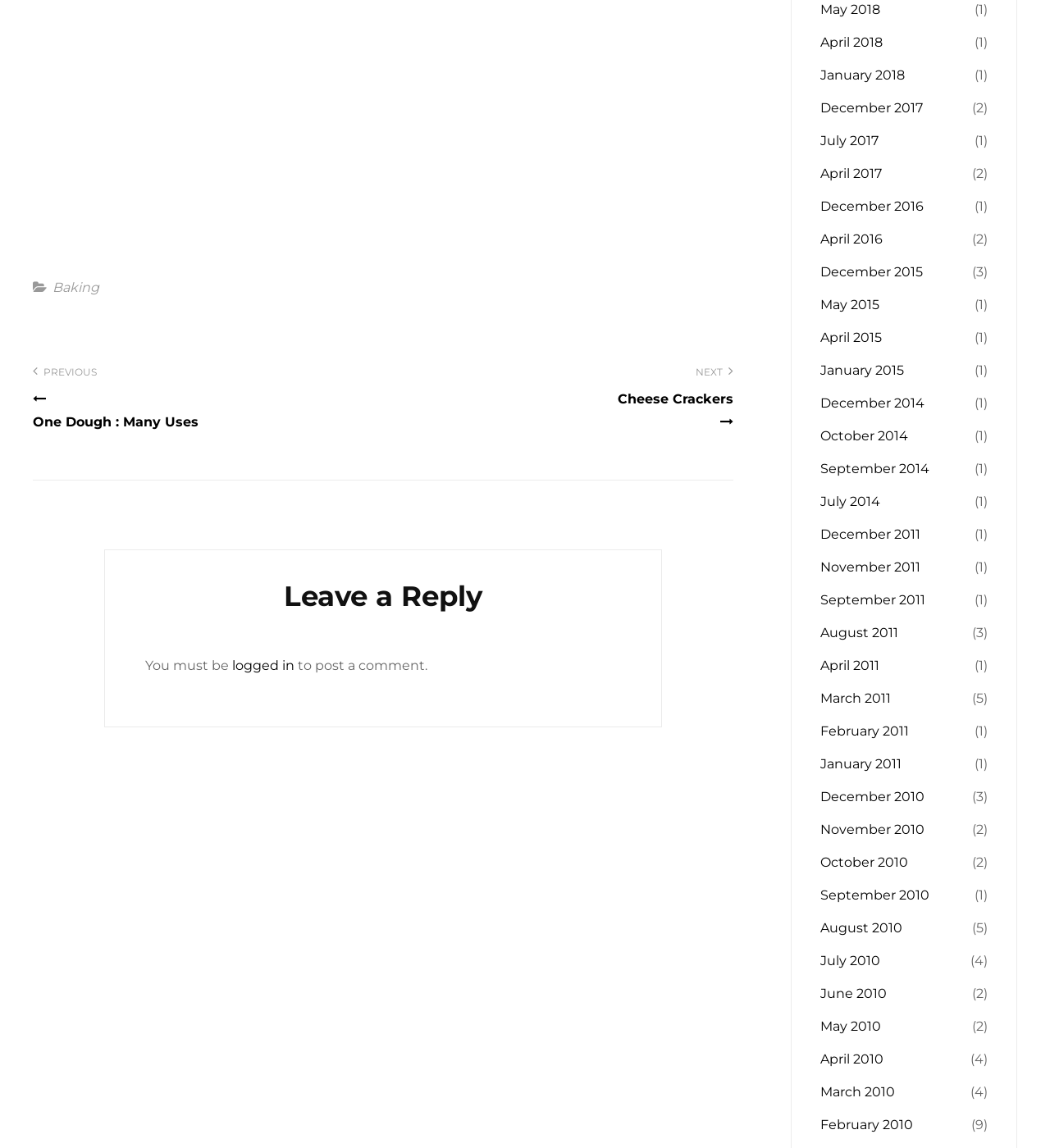Please find the bounding box coordinates of the element that you should click to achieve the following instruction: "Click on the 'Baking' link". The coordinates should be presented as four float numbers between 0 and 1: [left, top, right, bottom].

[0.05, 0.244, 0.095, 0.258]